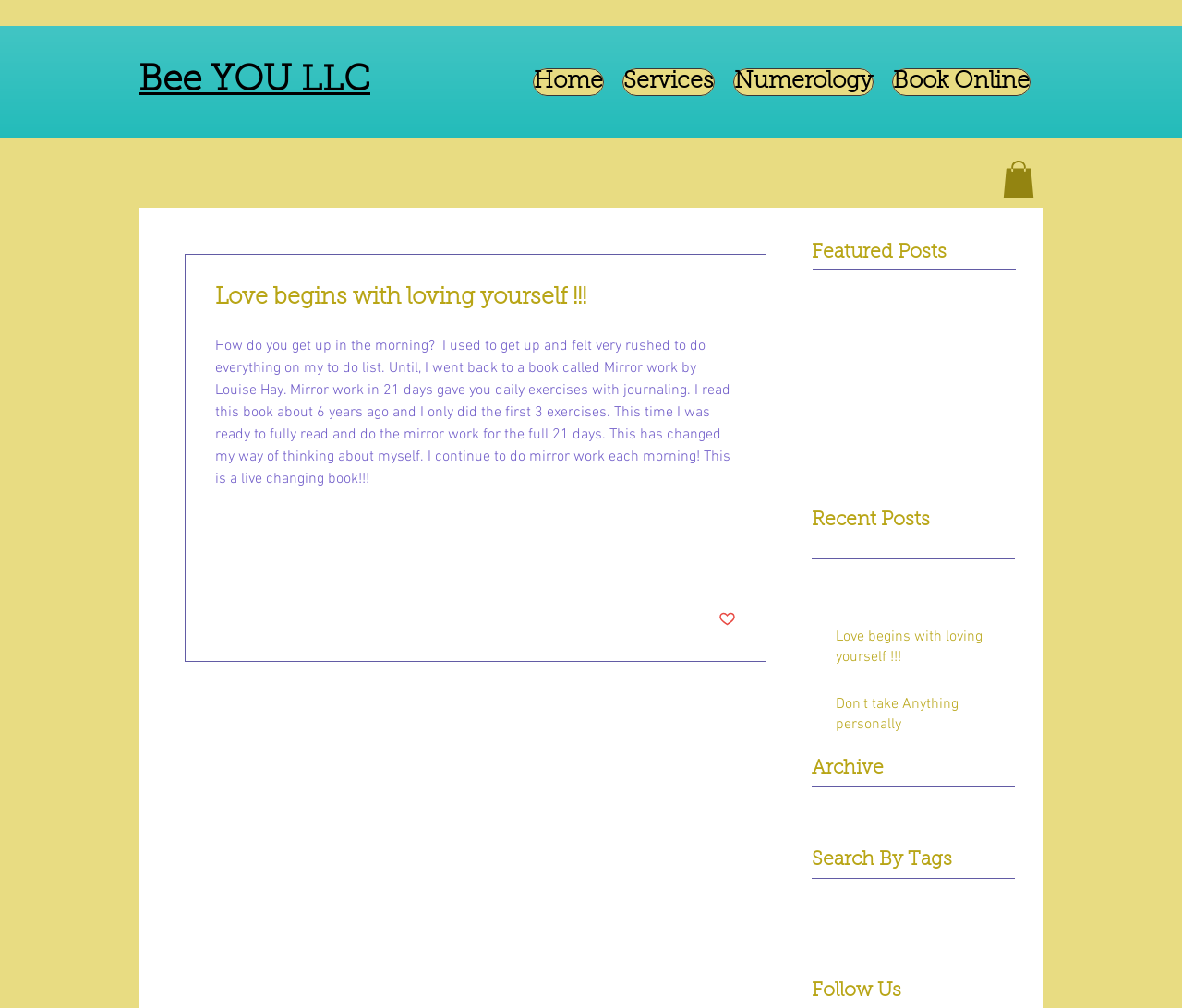Locate the bounding box coordinates of the item that should be clicked to fulfill the instruction: "Click the 'Numerology' link".

[0.62, 0.068, 0.739, 0.095]